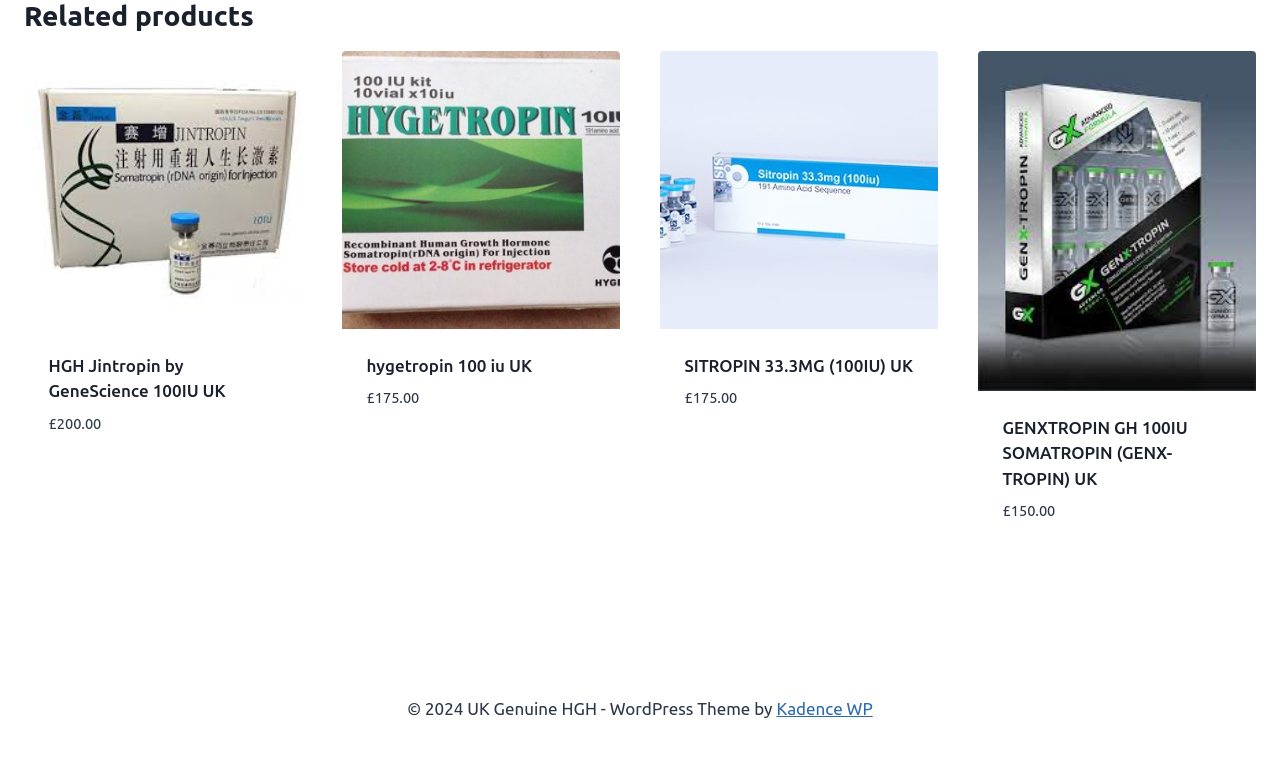Based on the element description, predict the bounding box coordinates (top-left x, top-left y, bottom-right x, bottom-right y) for the UI element in the screenshot: Kadence WP

[0.607, 0.909, 0.682, 0.933]